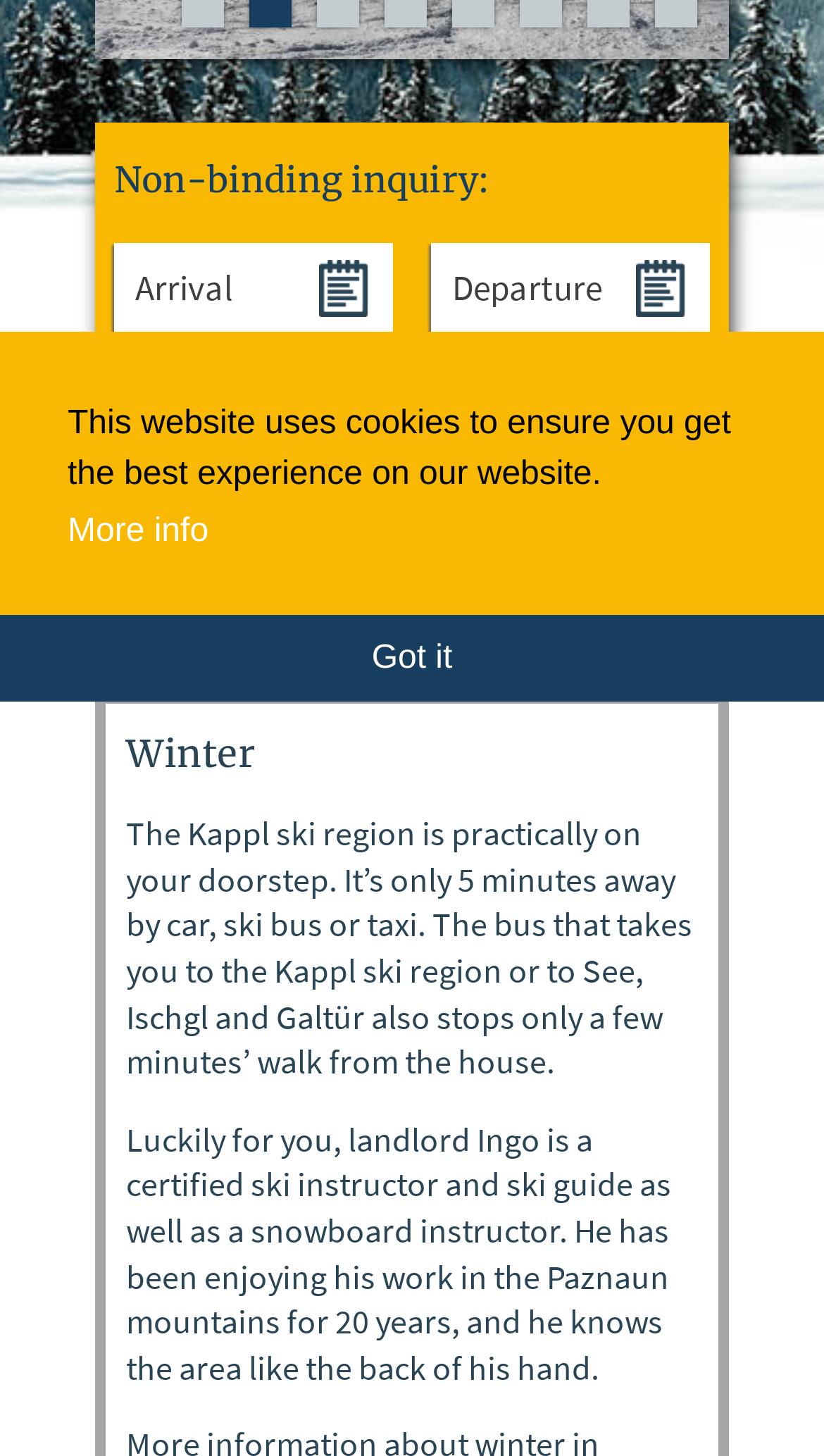Ascertain the bounding box coordinates for the UI element detailed here: "Samantha Smith". The coordinates should be provided as [left, top, right, bottom] with each value being a float between 0 and 1.

None